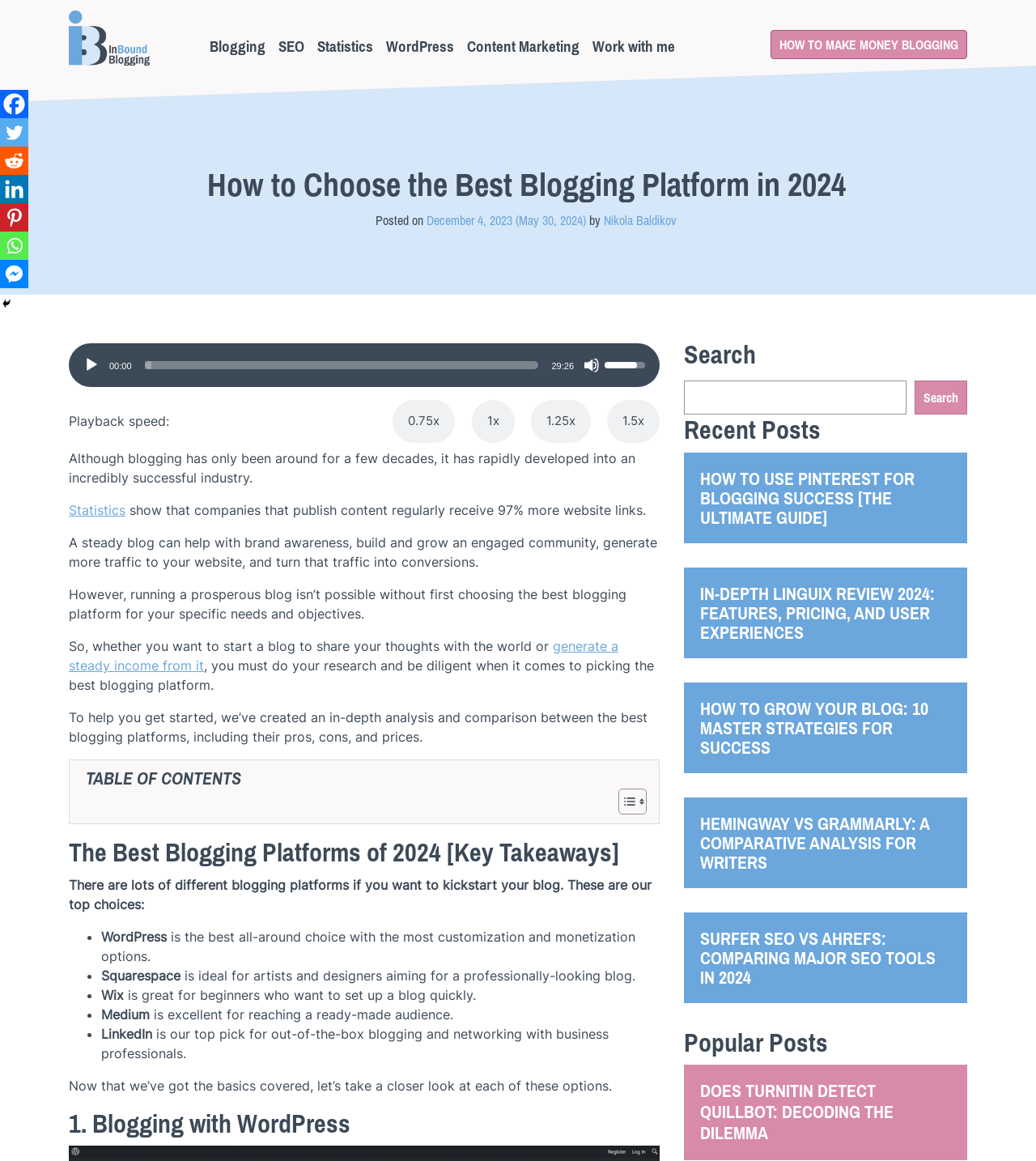What is the author's name?
Based on the screenshot, give a detailed explanation to answer the question.

The author's name can be found below the article title, where it says 'by Nikola Baldikov'.